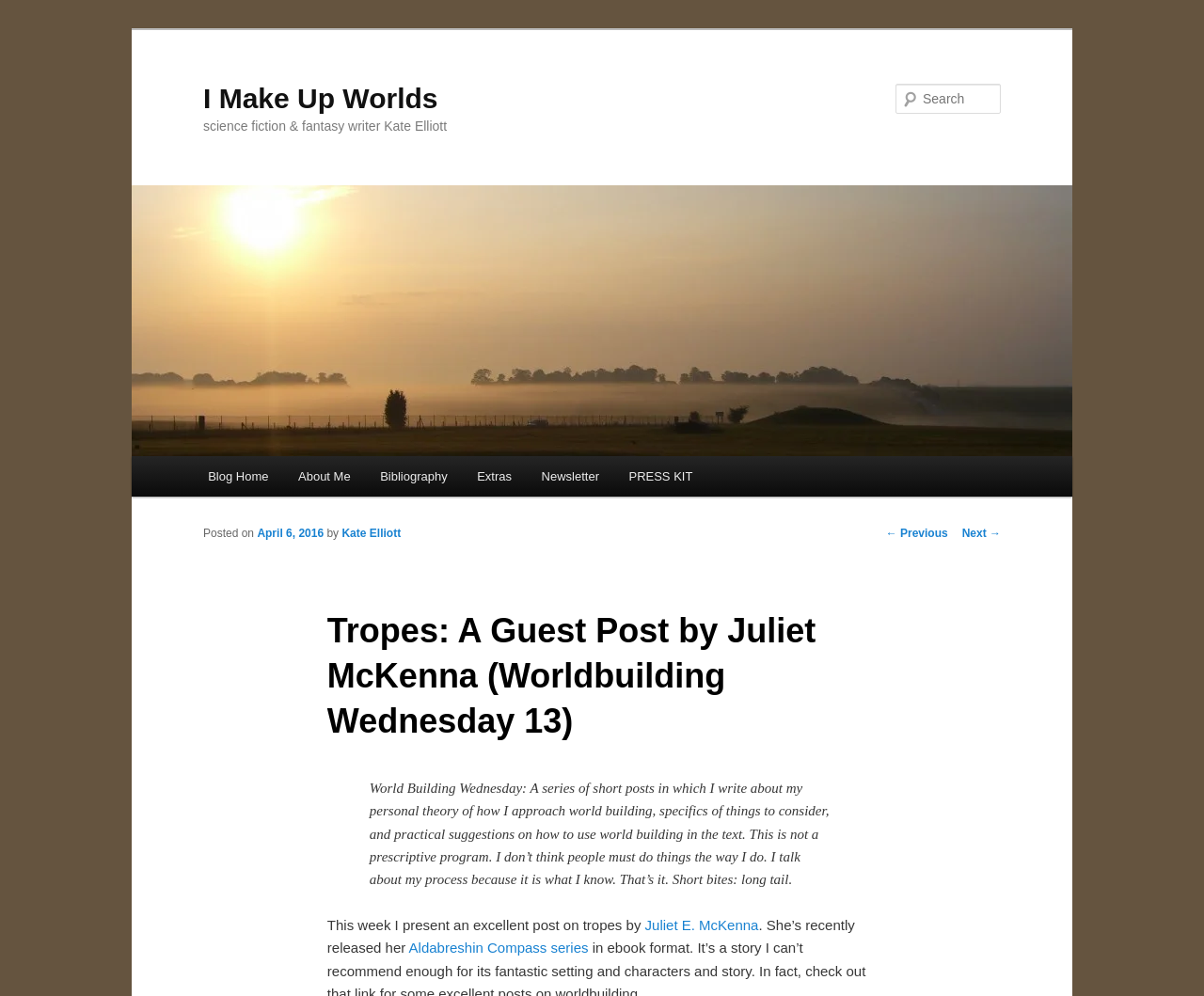Locate the bounding box coordinates of the area that needs to be clicked to fulfill the following instruction: "Read the previous post". The coordinates should be in the format of four float numbers between 0 and 1, namely [left, top, right, bottom].

[0.736, 0.529, 0.787, 0.542]